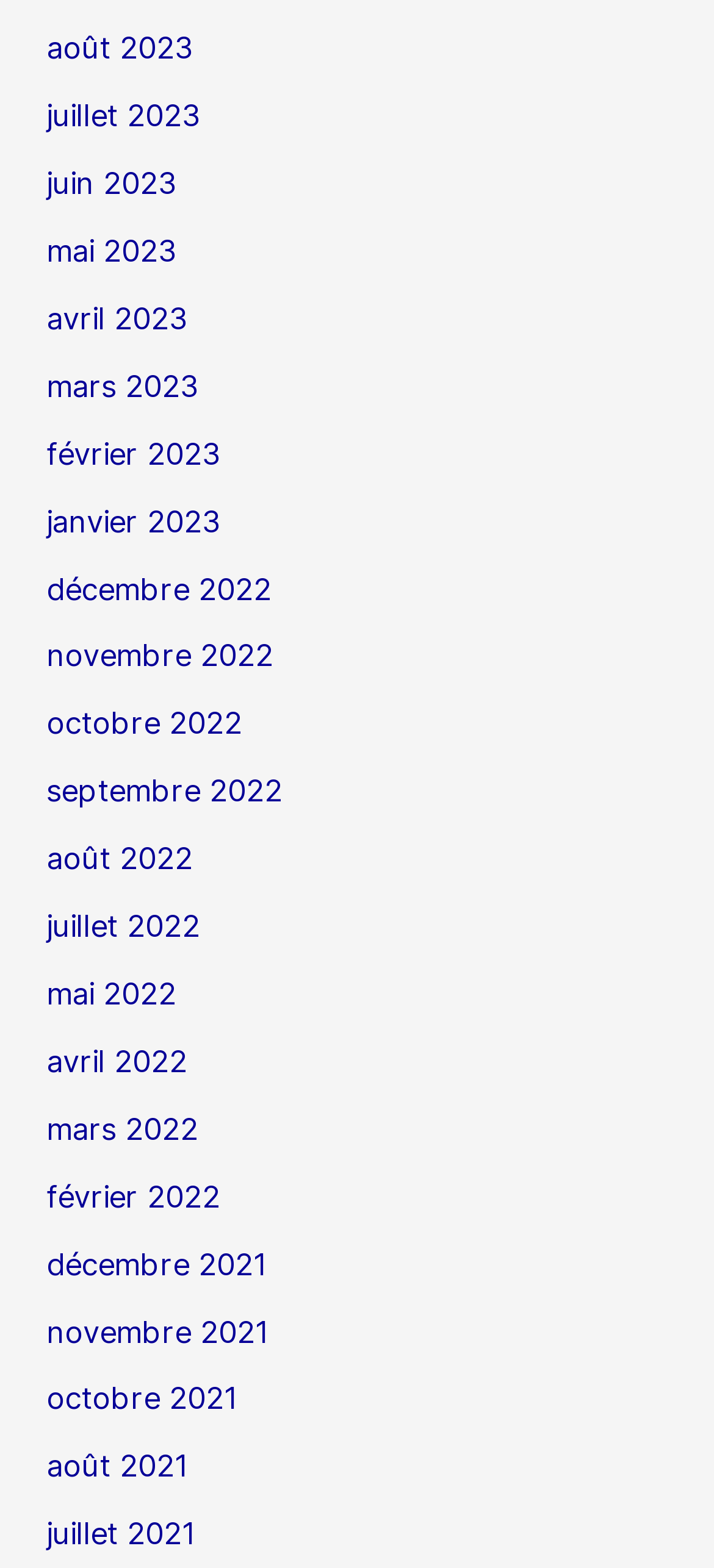Specify the bounding box coordinates of the region I need to click to perform the following instruction: "view august 2023". The coordinates must be four float numbers in the range of 0 to 1, i.e., [left, top, right, bottom].

[0.065, 0.019, 0.27, 0.042]